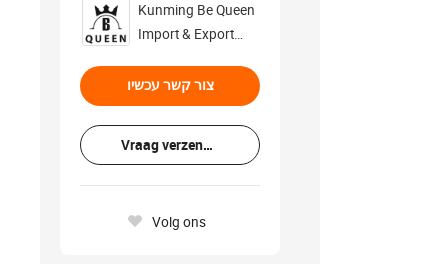Describe in detail everything you see in the image.

The image features the logo of "Kunming Be Queen Import & Export Co., Ltd." prominently displayed, accompanied by a vibrant orange button labeled in Hebrew, translating to "Contact us now." Below this button, there is another button that states "Send Inquiry..." indicating options for potential customer interactions. Additionally, there is a text prompt in Dutch that reads "Follow us," inviting users to engage further with the company. The layout is clean and professional, aligned with the branding of the company to facilitate communication and inquiries from customers.